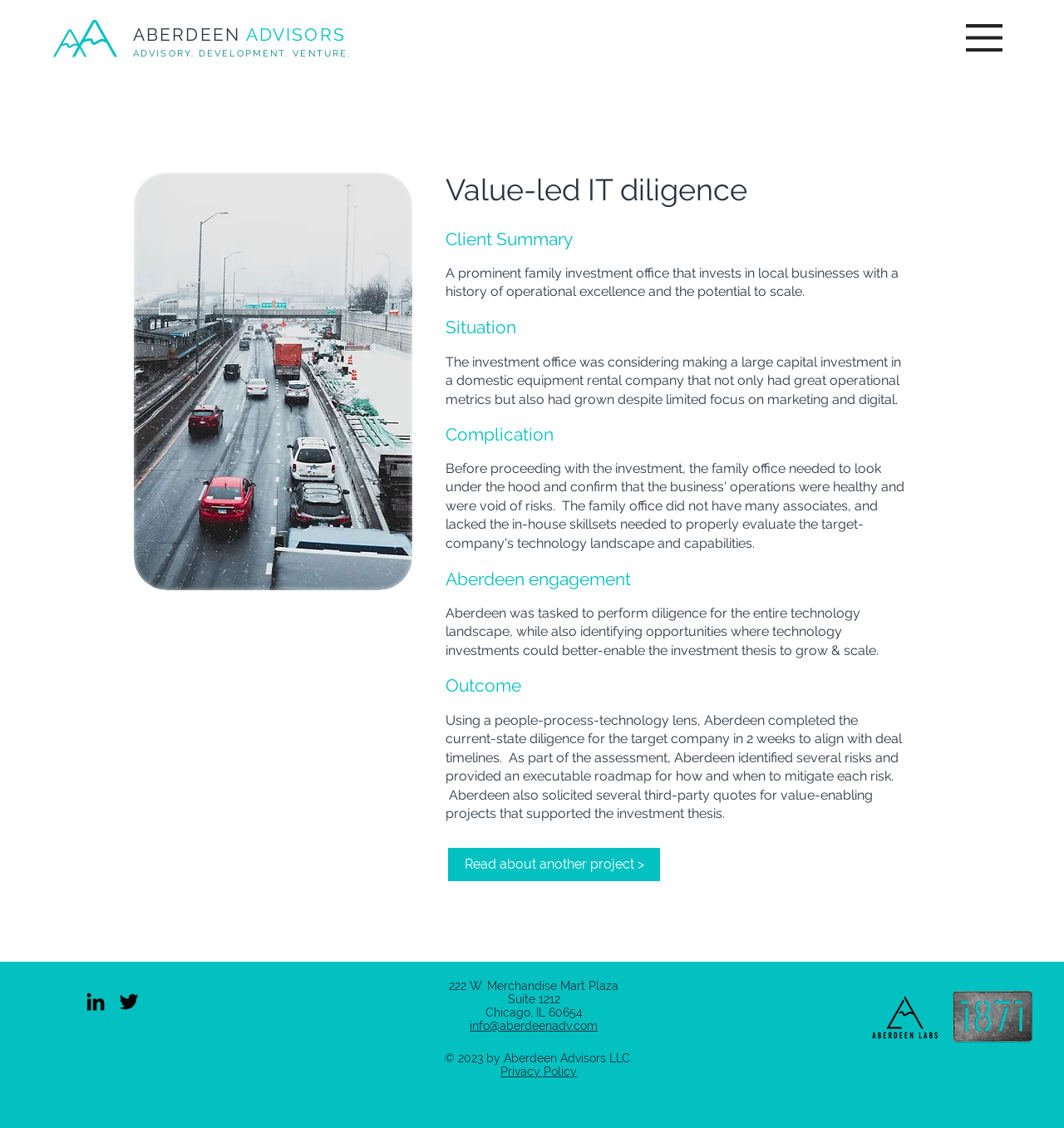What is the name of the company?
Using the image, elaborate on the answer with as much detail as possible.

I found the answer by looking at the top-left corner of the webpage, where the company logo and name are displayed. The OCR text of the image and the link text both indicate that the company name is Aberdeen Advisors LLC.